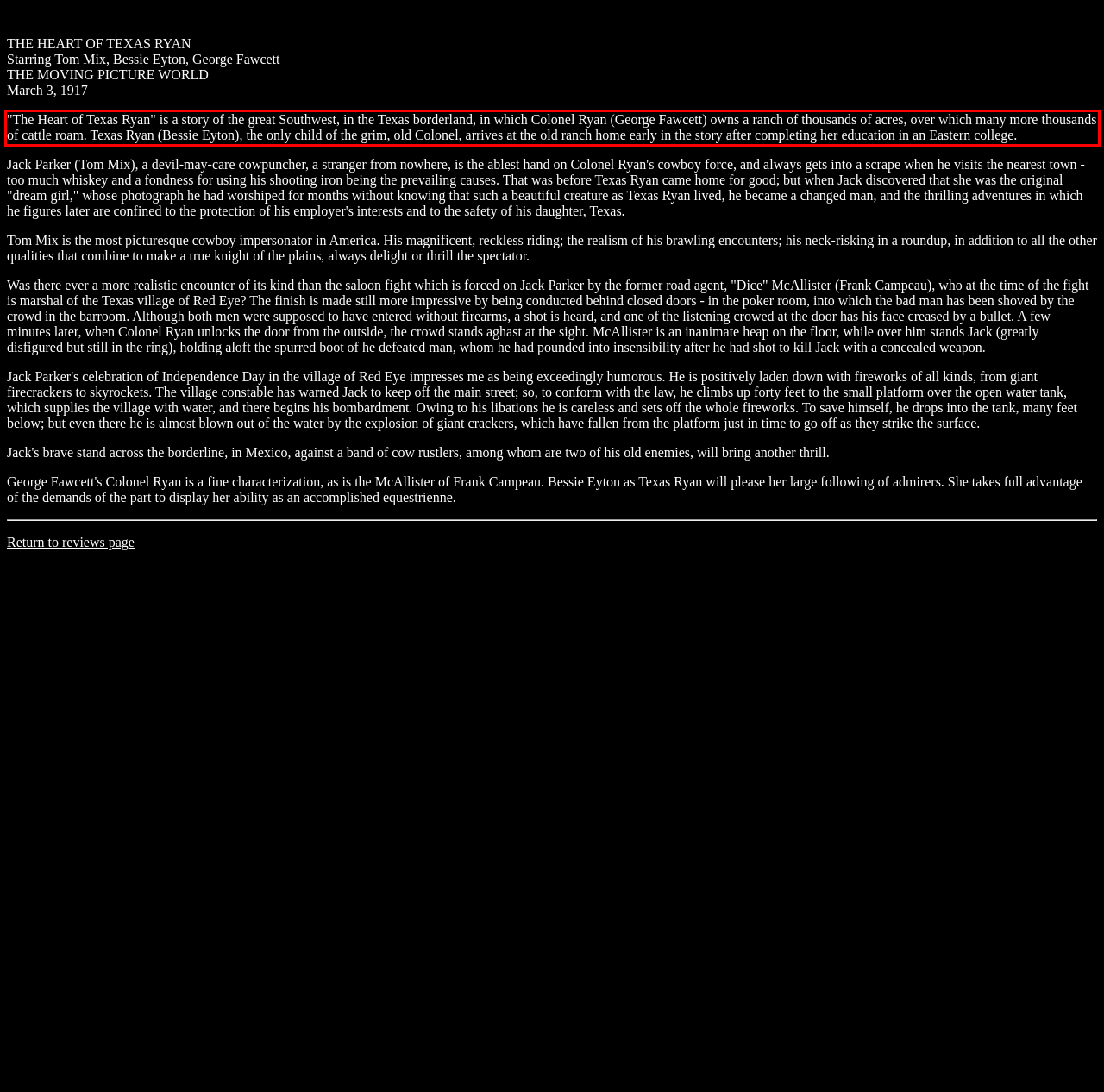Given a webpage screenshot with a red bounding box, perform OCR to read and deliver the text enclosed by the red bounding box.

"The Heart of Texas Ryan" is a story of the great Southwest, in the Texas borderland, in which Colonel Ryan (George Fawcett) owns a ranch of thousands of acres, over which many more thousands of cattle roam. Texas Ryan (Bessie Eyton), the only child of the grim, old Colonel, arrives at the old ranch home early in the story after completing her education in an Eastern college.